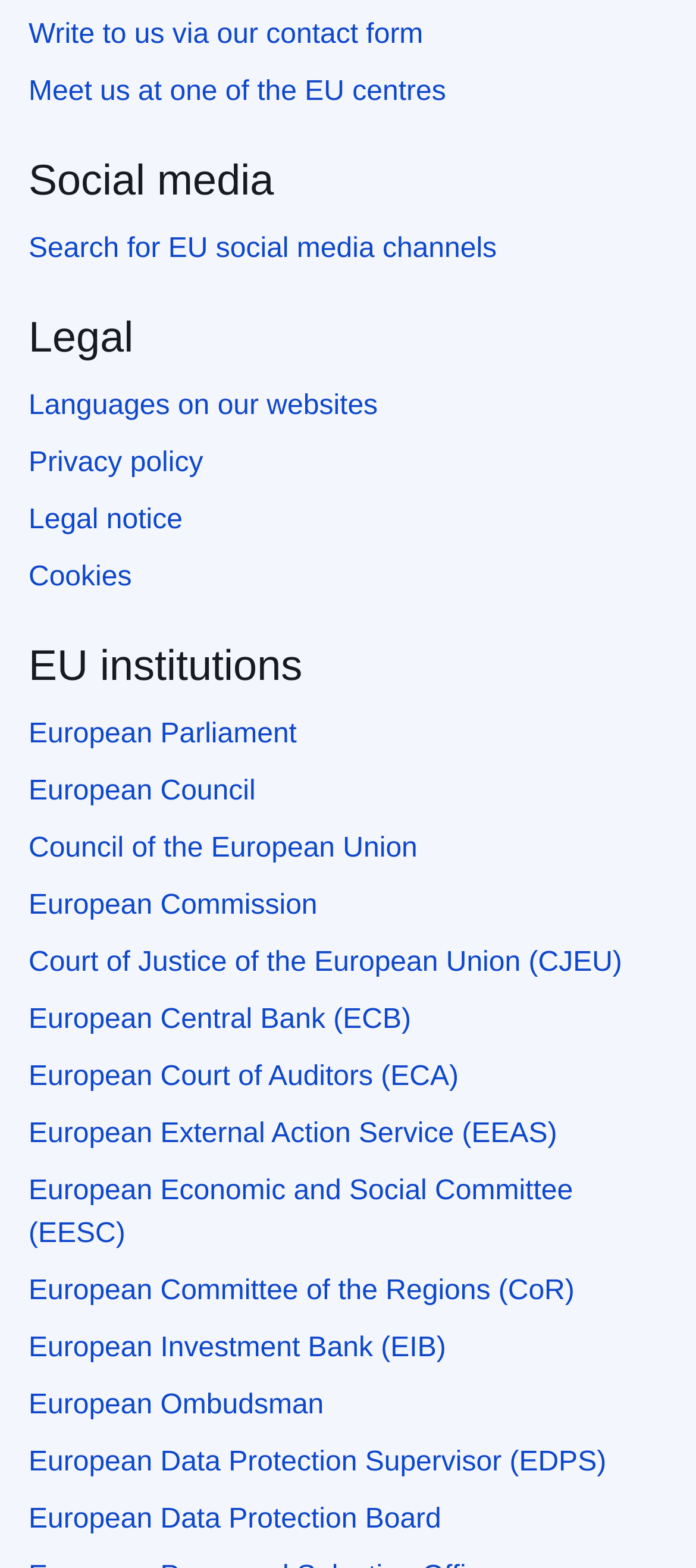Please identify the bounding box coordinates for the region that you need to click to follow this instruction: "Contact us via the contact form".

[0.041, 0.013, 0.608, 0.032]